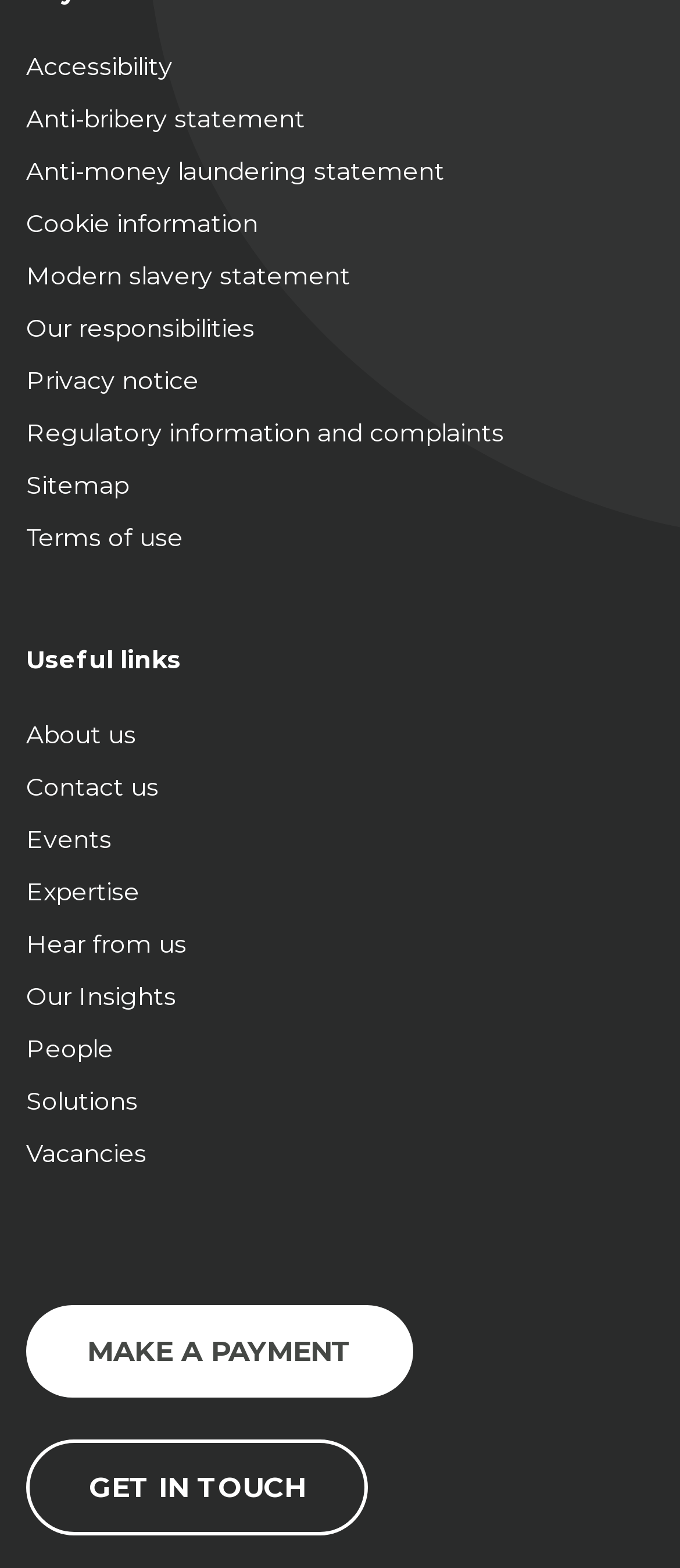What is the last link on the webpage?
Answer the question based on the image using a single word or a brief phrase.

Vacancies